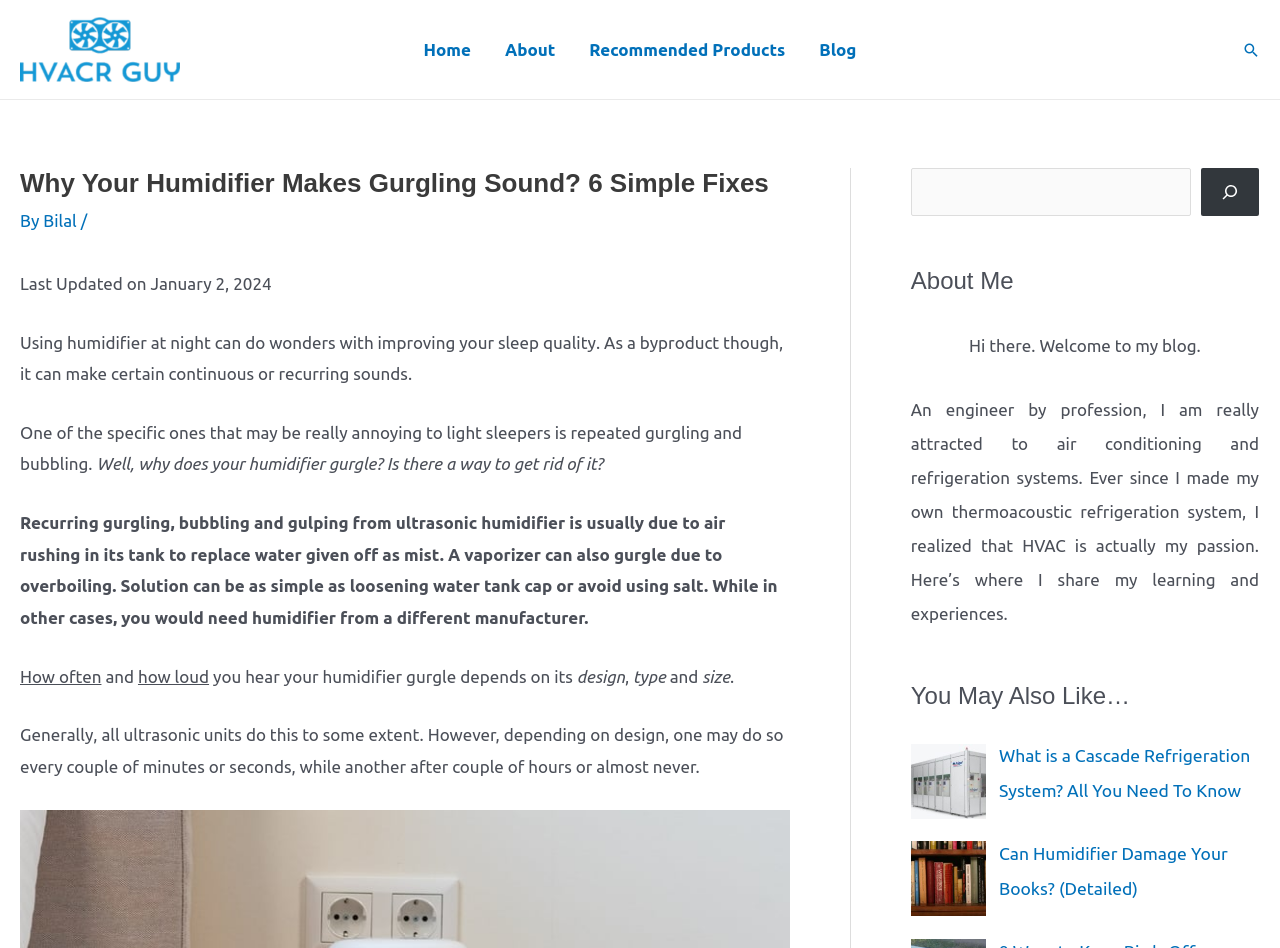From the webpage screenshot, predict the bounding box coordinates (top-left x, top-left y, bottom-right x, bottom-right y) for the UI element described here: Subscribe

None